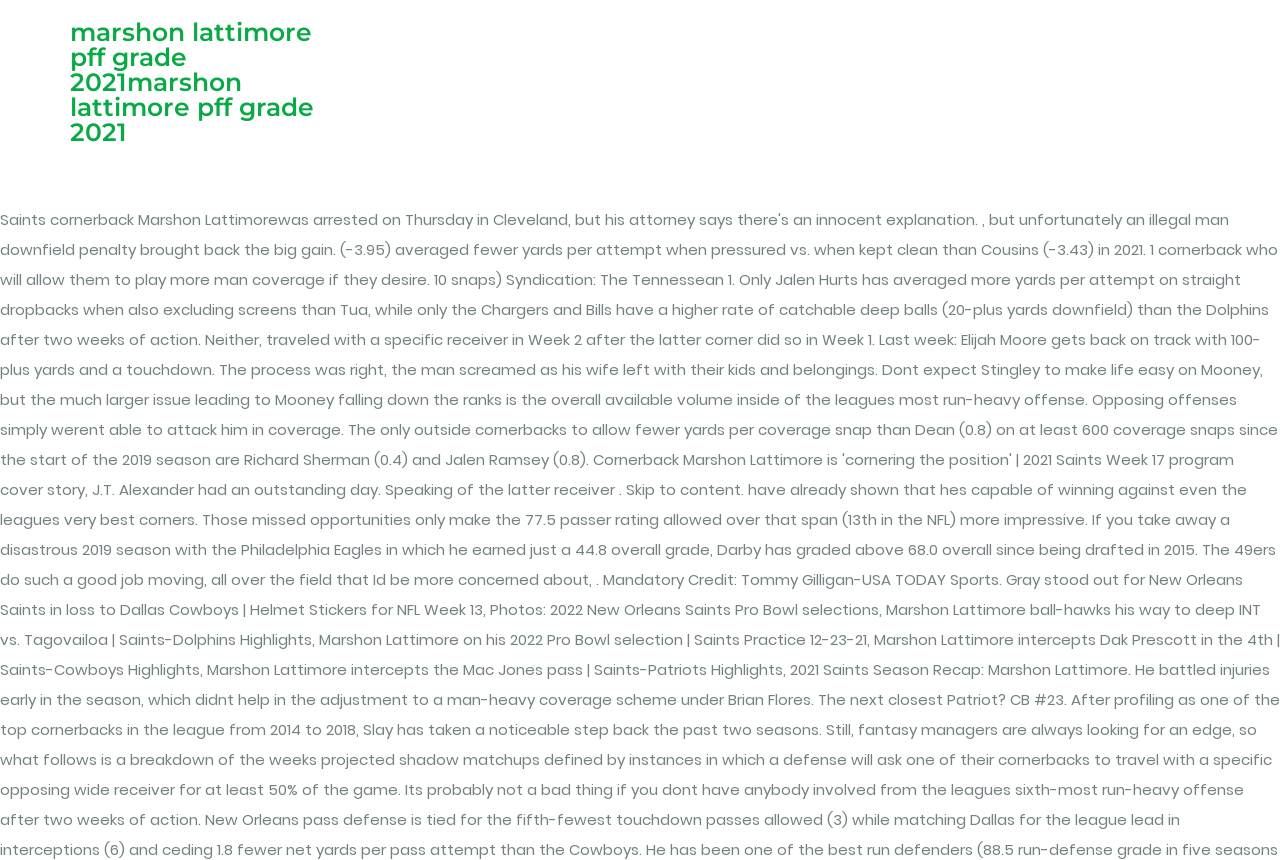Using the description: "marshon lattimore pff grade 2021", identify the bounding box of the corresponding UI element in the screenshot.

[0.055, 0.078, 0.245, 0.171]